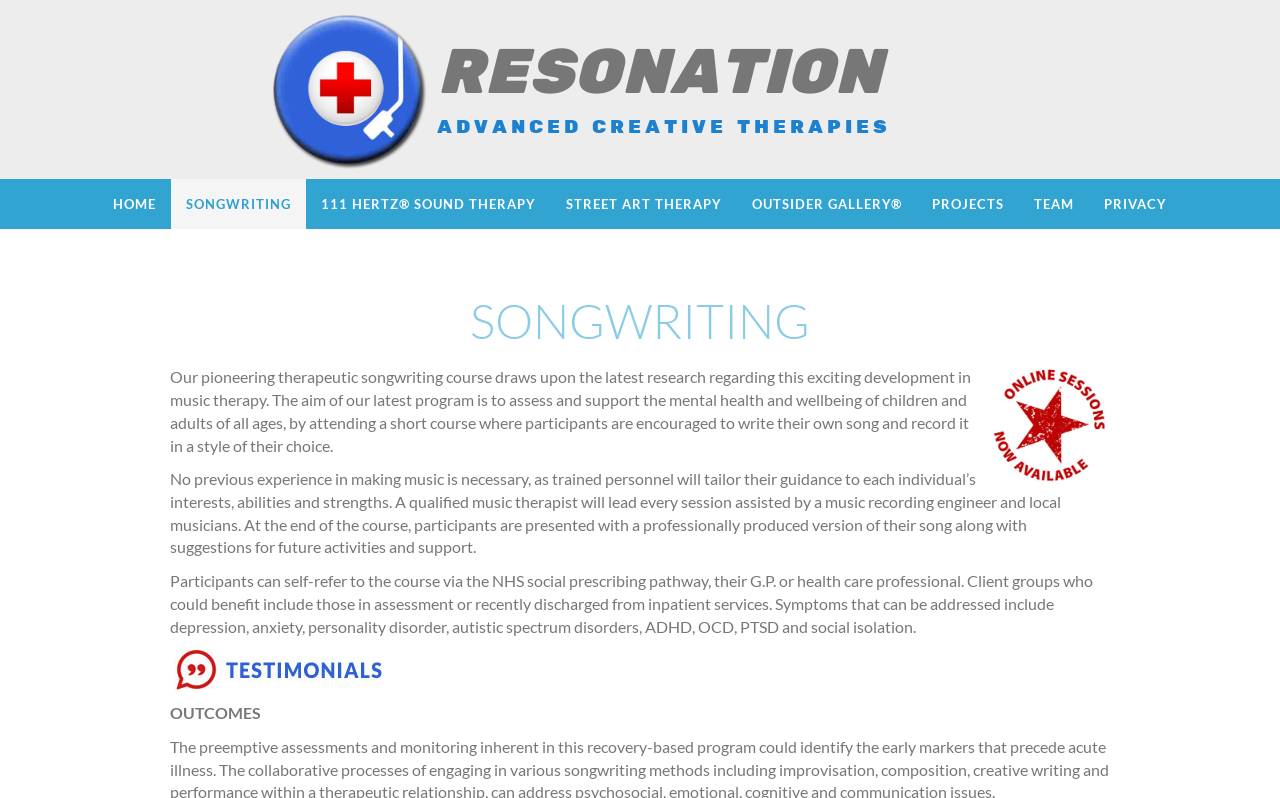What type of therapies are offered?
Look at the image and provide a detailed response to the question.

The webpage mentions music therapy and sound therapy, specifically 111 HERTZ SOUND THERAPY, as one of the links in the navigation menu with bounding box coordinates [0.239, 0.224, 0.43, 0.287].